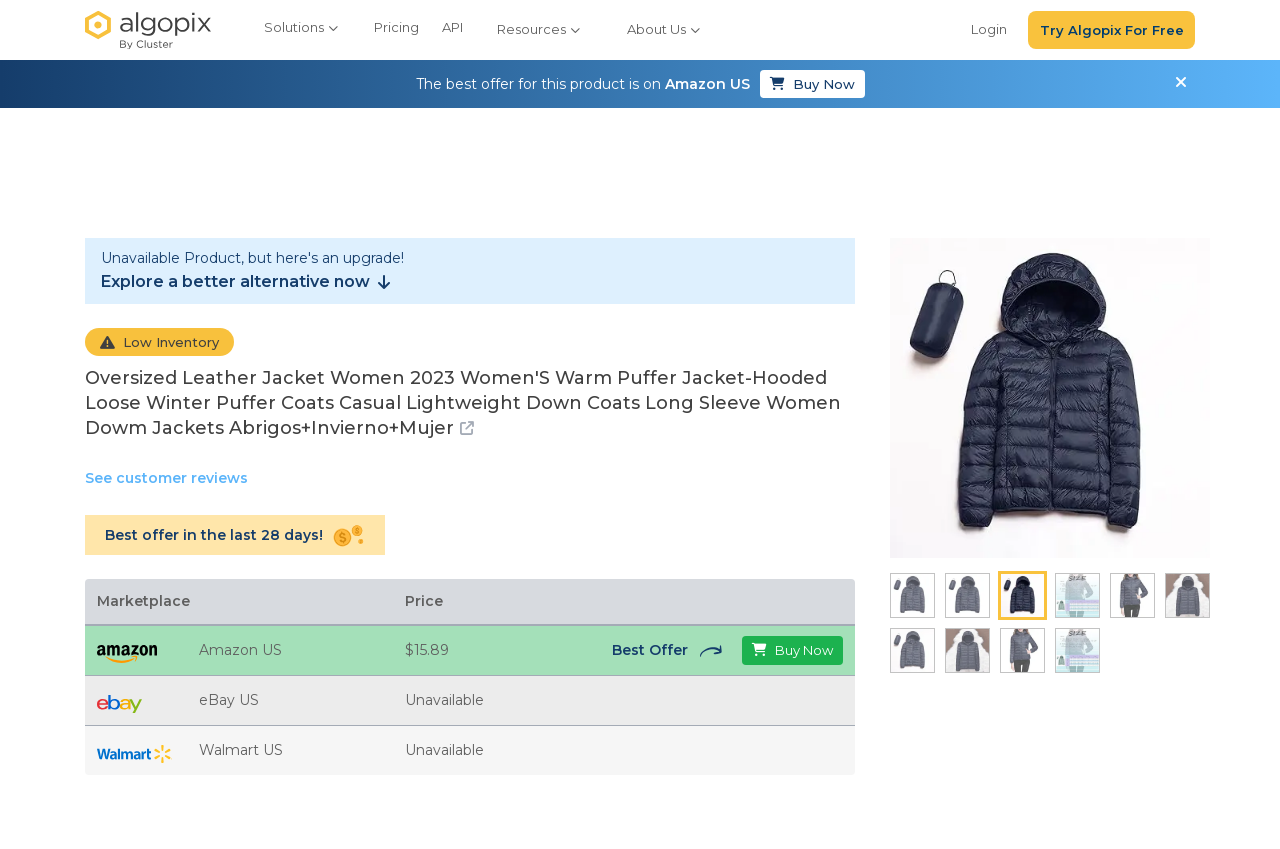Analyze the image and deliver a detailed answer to the question: What is the name of the company that provides the pricing and marketplace information?

The answer can be found by looking at the top of the webpage and seeing the logo and name of the company, which is 'Algopix'.